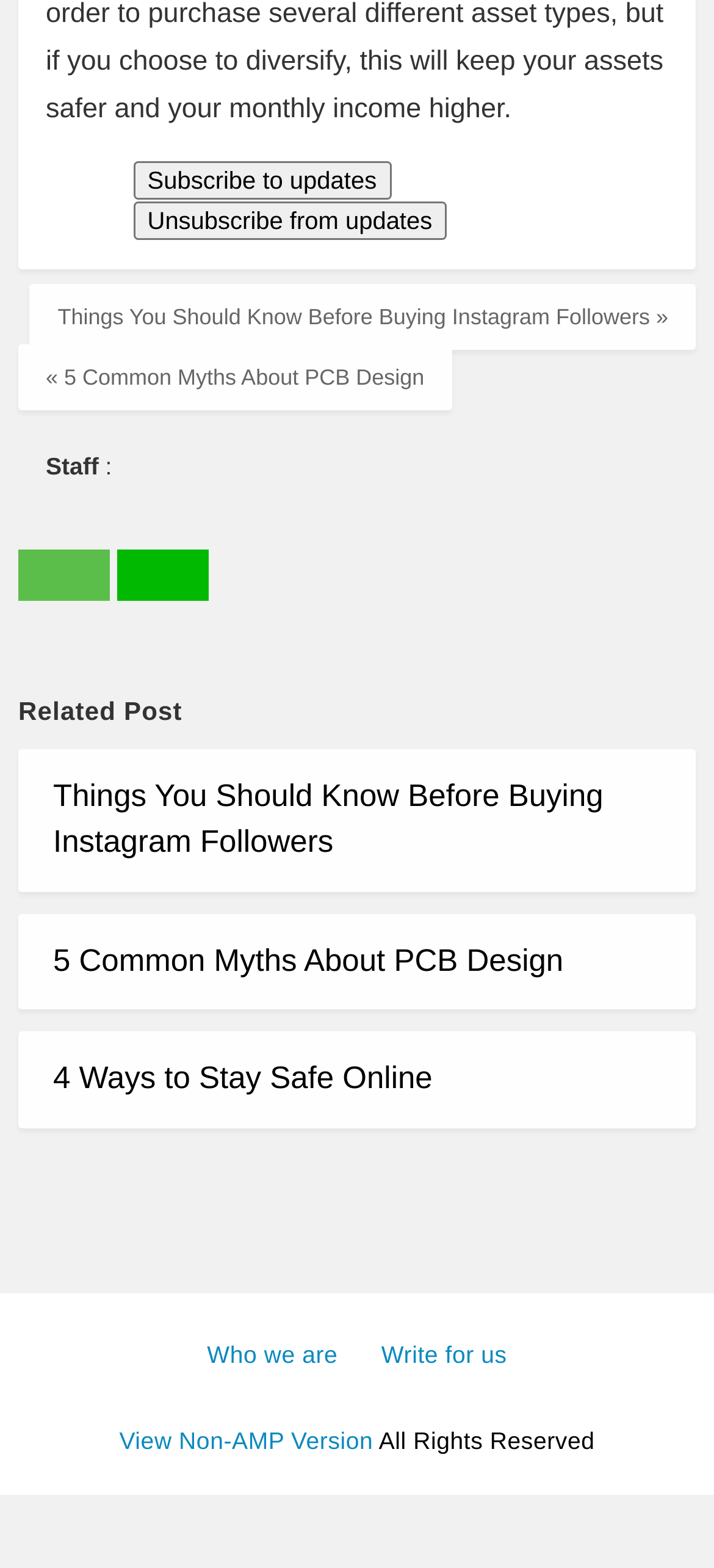Locate the bounding box coordinates of the element you need to click to accomplish the task described by this instruction: "Subscribe to updates".

[0.186, 0.102, 0.548, 0.127]